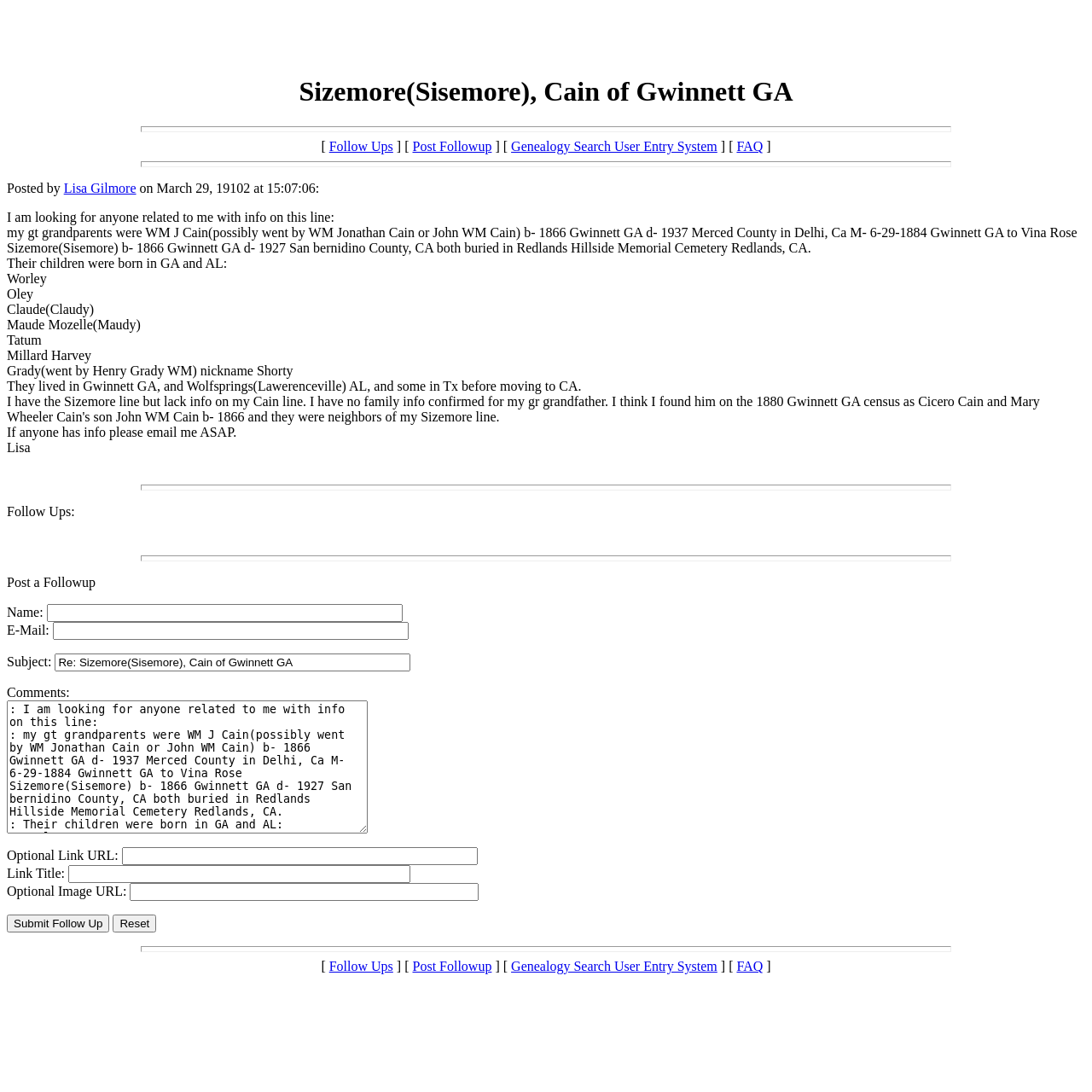Given the content of the image, can you provide a detailed answer to the question?
What is the name of the person who posted the message?

The answer can be found by looking at the text 'Posted by' followed by a link 'Lisa Gilmore', which indicates that Lisa Gilmore is the person who posted the message.